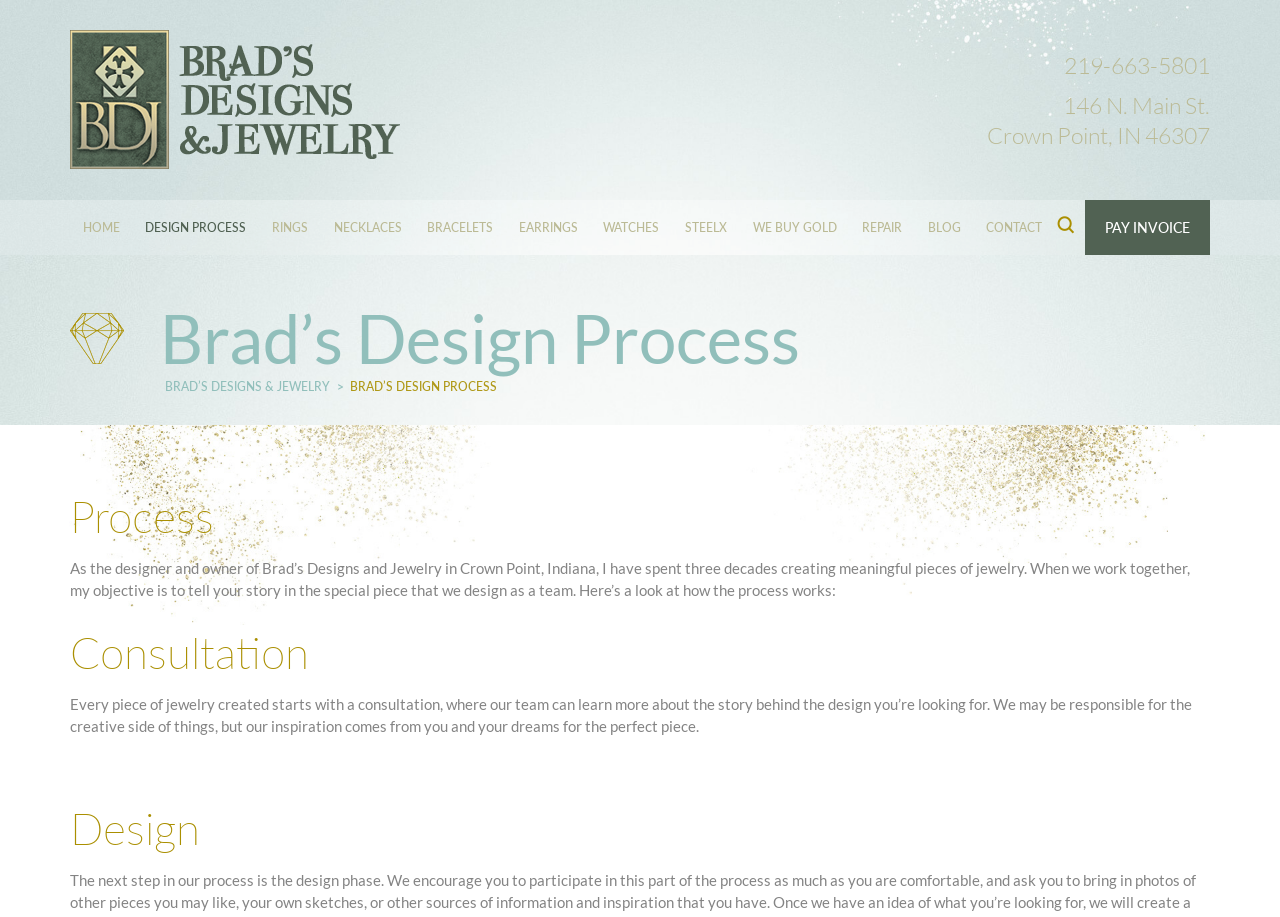Provide a one-word or short-phrase answer to the question:
What is the objective of Brad's design process?

To tell your story in the special piece